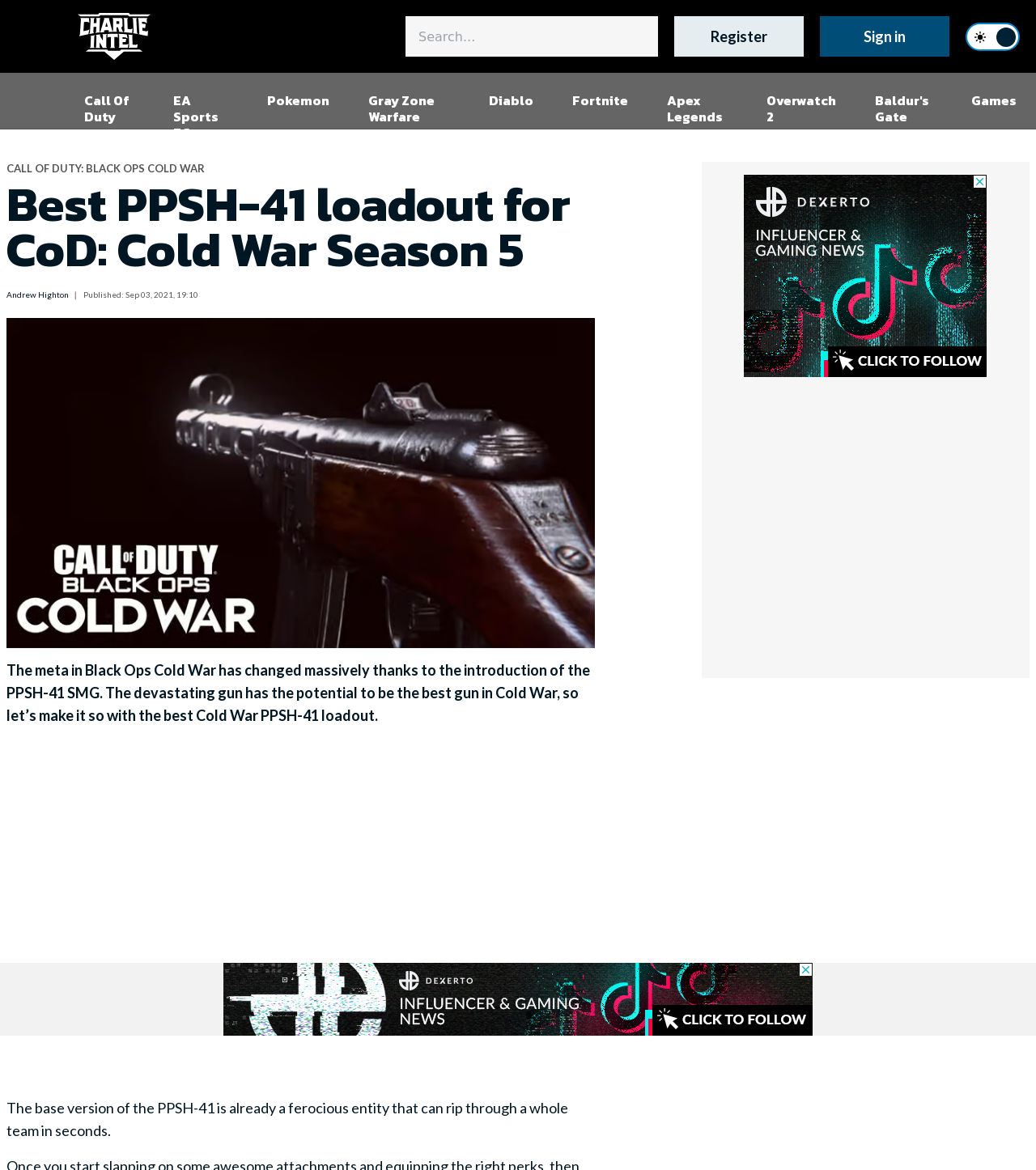Determine the bounding box coordinates of the element's region needed to click to follow the instruction: "Register an account". Provide these coordinates as four float numbers between 0 and 1, formatted as [left, top, right, bottom].

[0.651, 0.014, 0.776, 0.048]